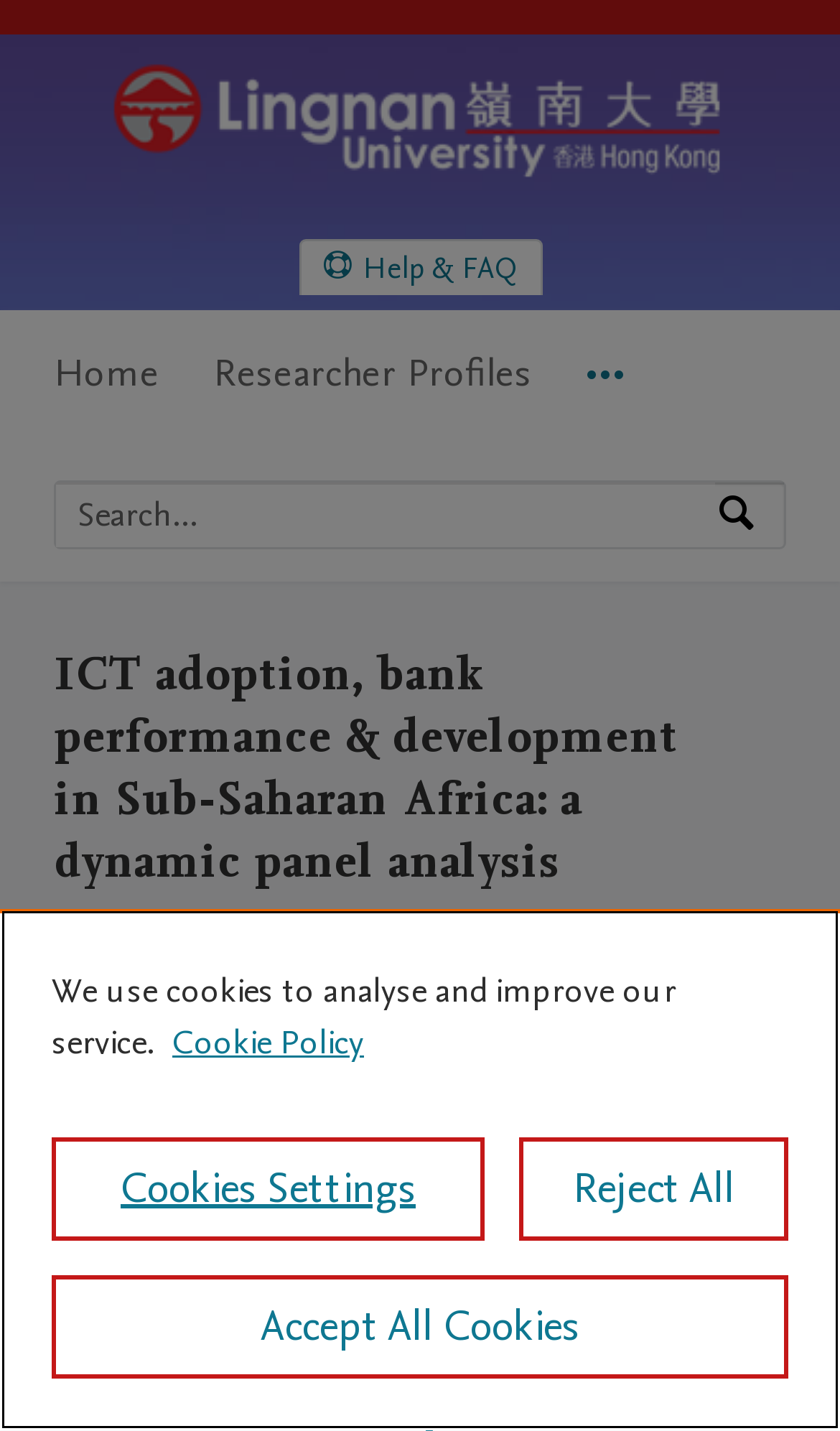What is the affiliation of the author Ekene S. AGUEGBOH?
Based on the screenshot, provide your answer in one word or phrase.

Department of Economics